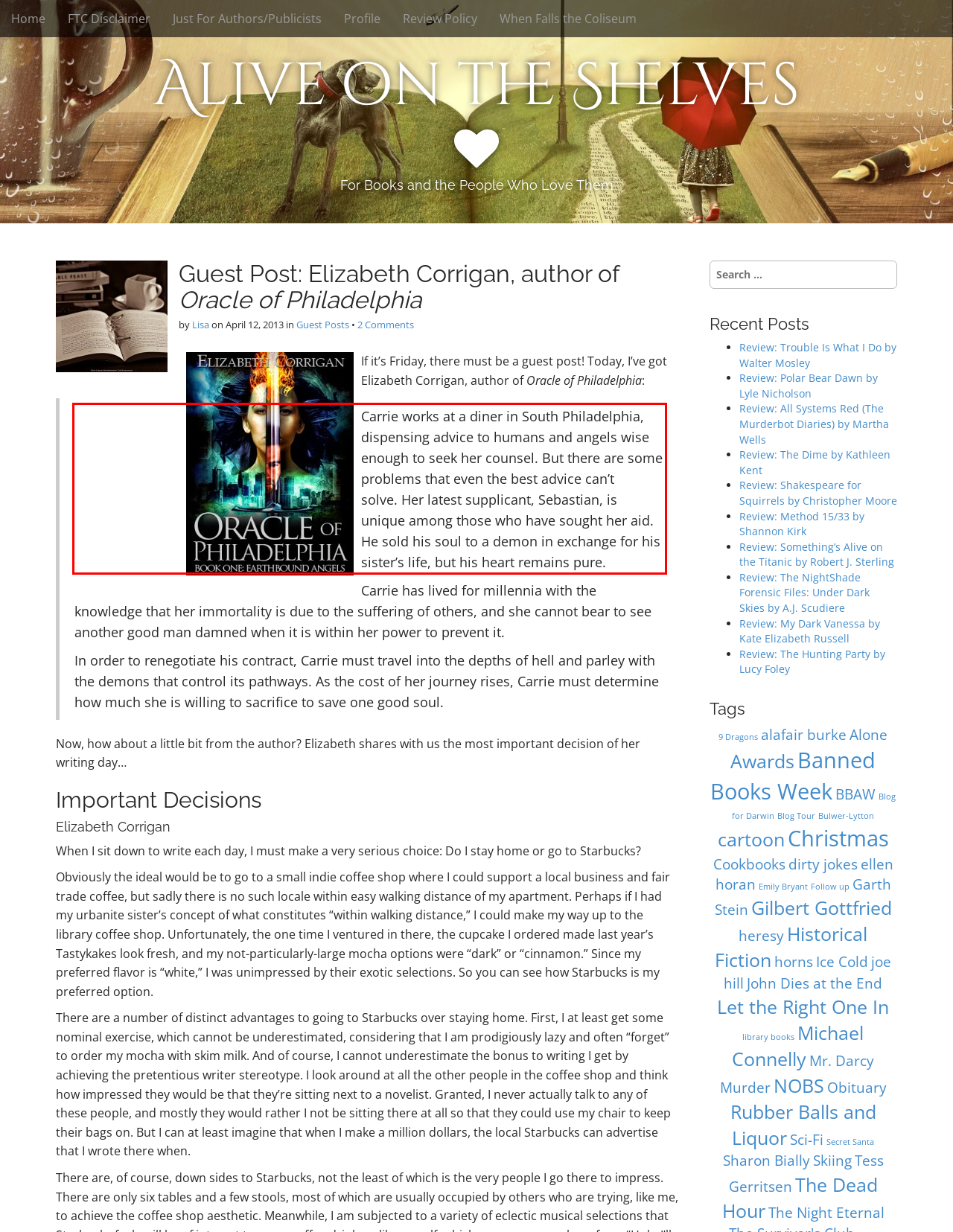You are looking at a screenshot of a webpage with a red rectangle bounding box. Use OCR to identify and extract the text content found inside this red bounding box.

Carrie works at a diner in South Philadelphia, dispensing advice to humans and angels wise enough to seek her counsel. But there are some problems that even the best advice can’t solve. Her latest supplicant, Sebastian, is unique among those who have sought her aid. He sold his soul to a demon in exchange for his sister’s life, but his heart remains pure.